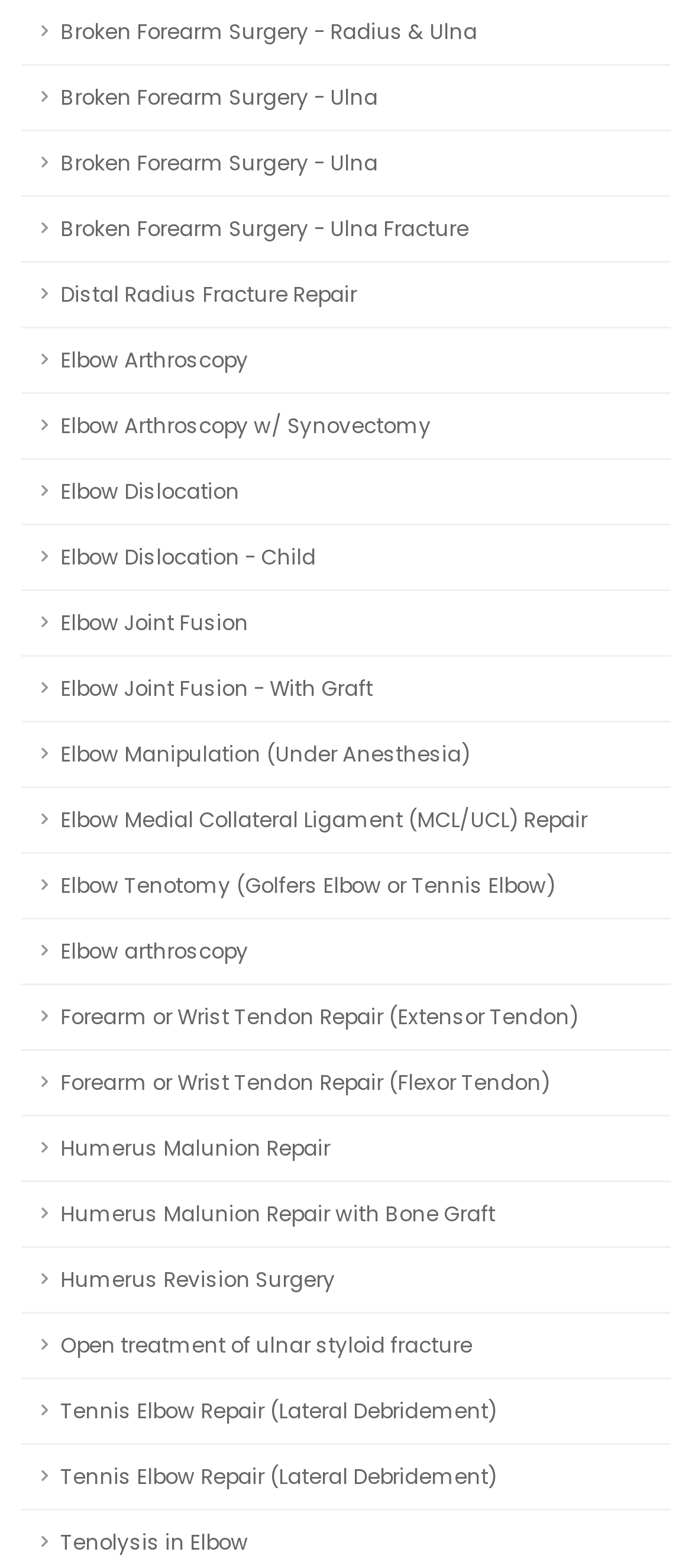Respond with a single word or phrase to the following question: What is the last surgery listed?

Tennis Elbow Repair (Lateral Debridement)